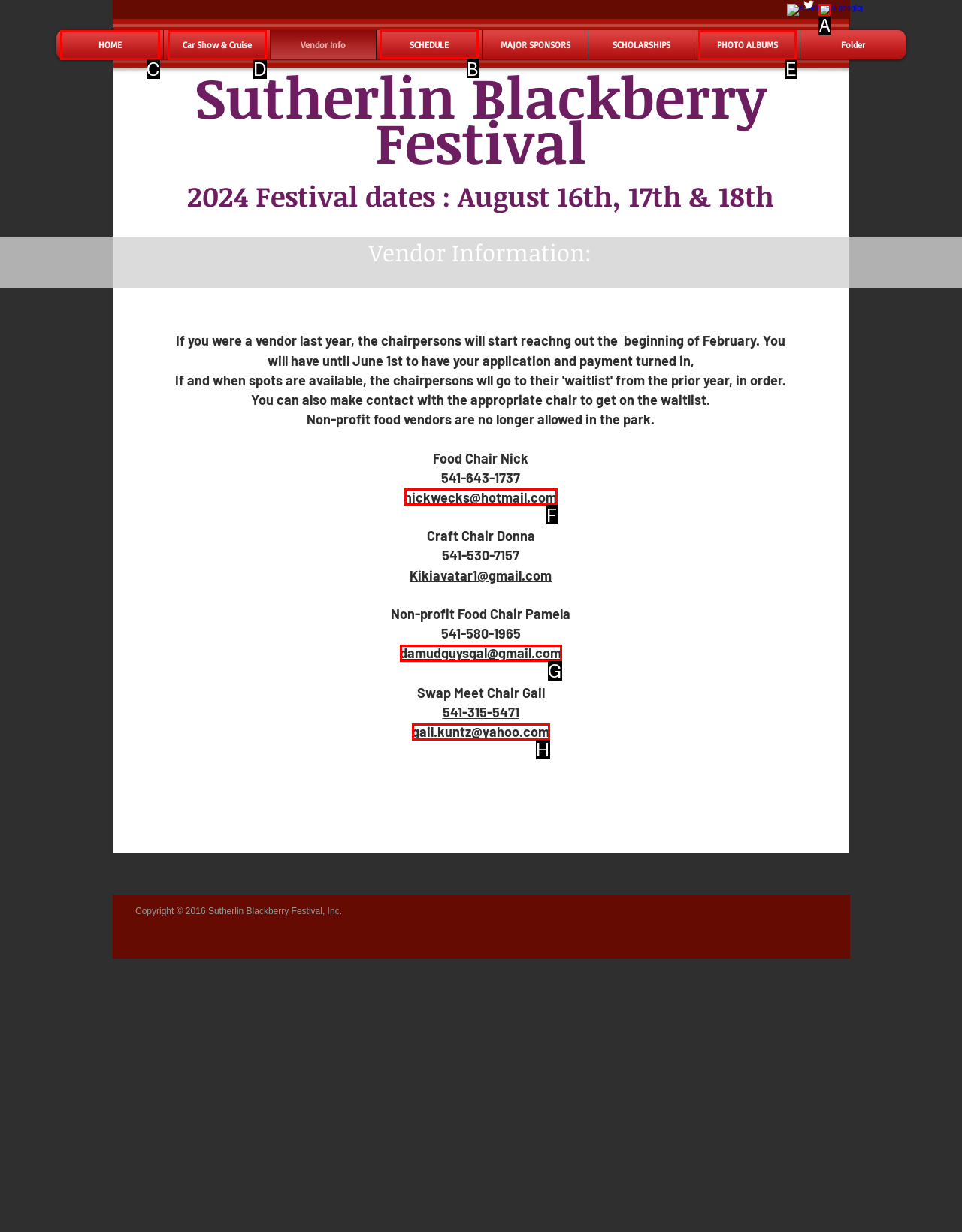Indicate the HTML element to be clicked to accomplish this task: View the SCHEDULE Respond using the letter of the correct option.

B